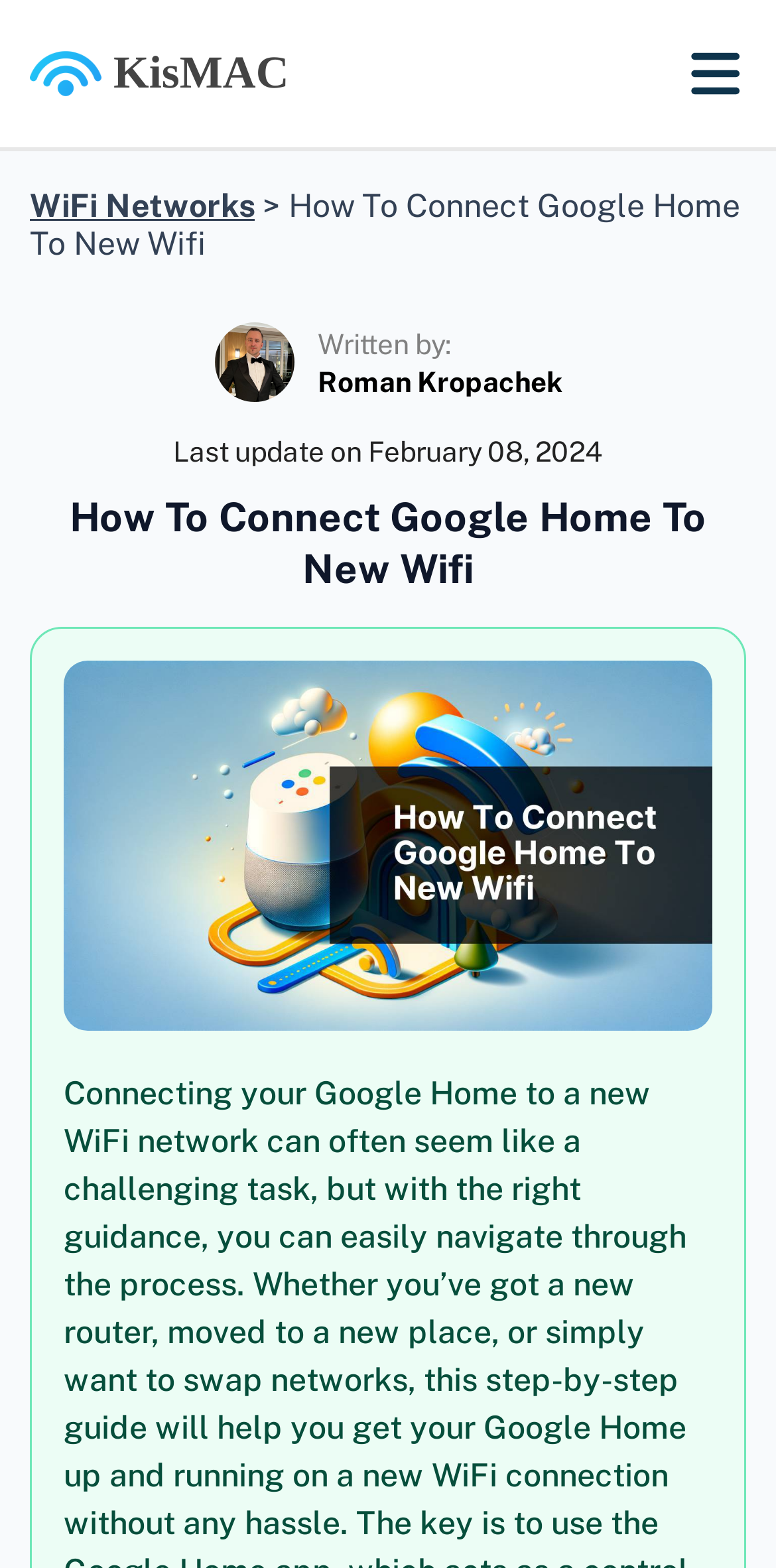Provide the bounding box coordinates, formatted as (top-left x, top-left y, bottom-right x, bottom-right y), with all values being floating point numbers between 0 and 1. Identify the bounding box of the UI element that matches the description: parent_node: KisMAC aria-label="Mobile menu"

[0.867, 0.027, 0.974, 0.067]